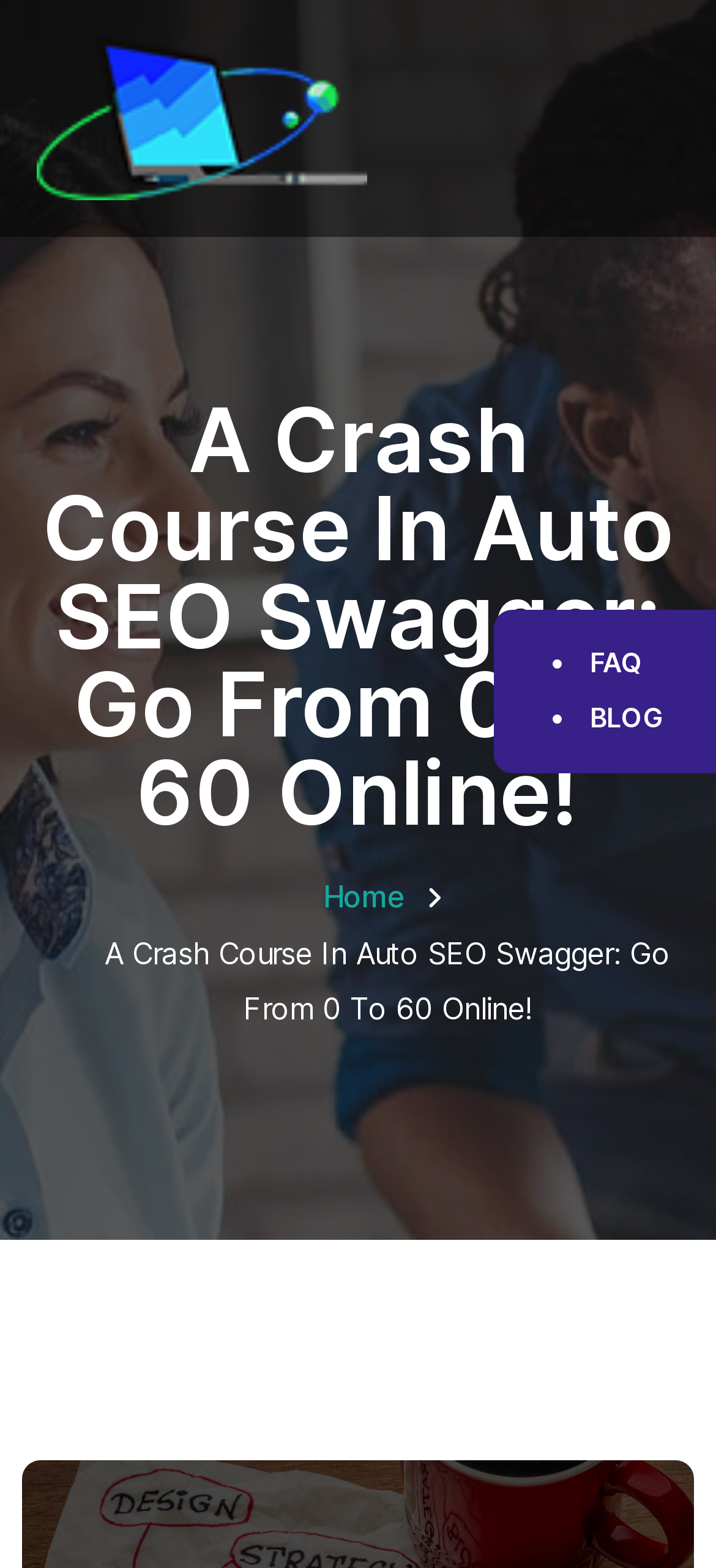What is the shape of the list marker?
Using the screenshot, give a one-word or short phrase answer.

Bullet